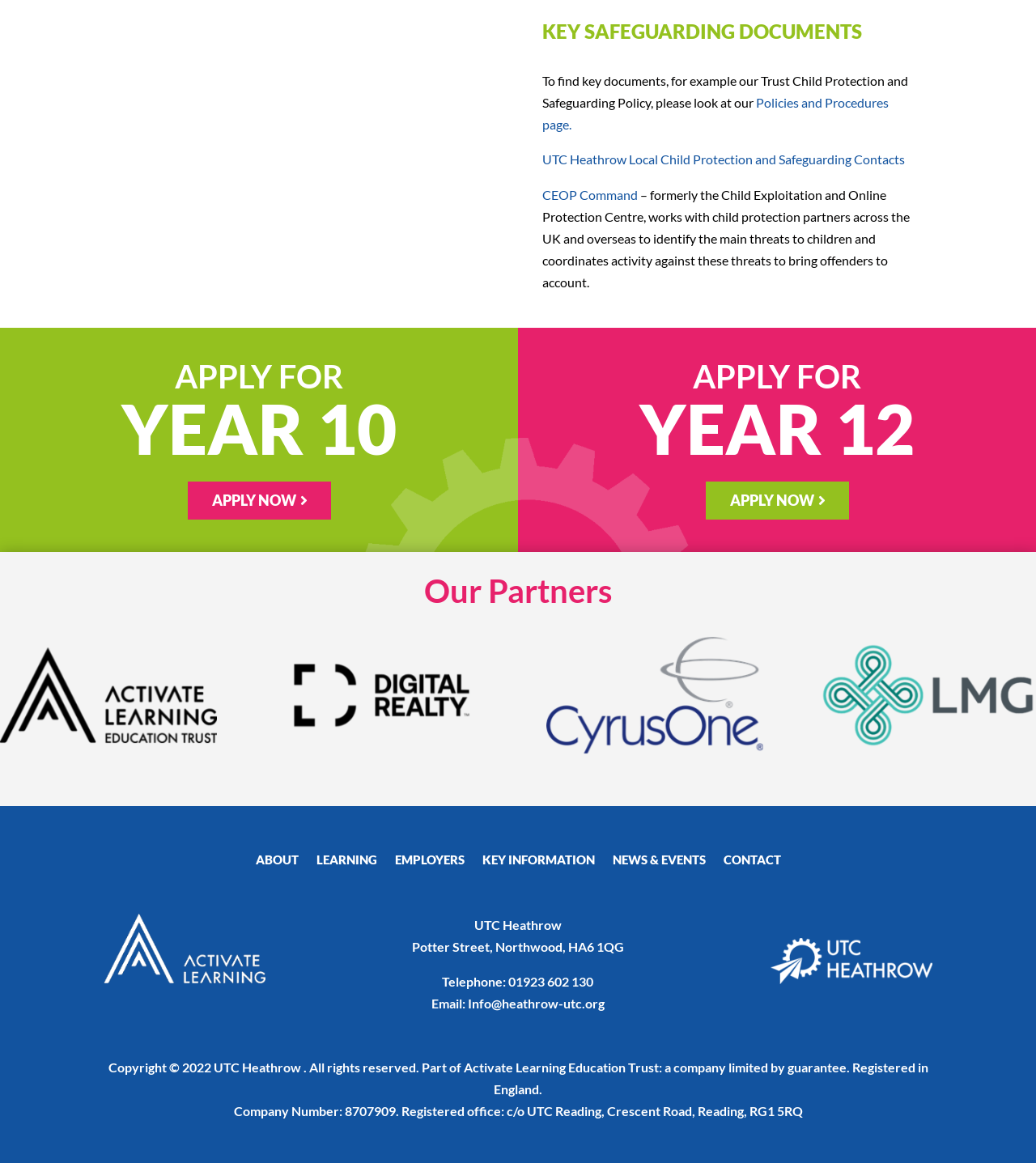Locate the bounding box coordinates of the element that should be clicked to execute the following instruction: "Apply for Year 10".

[0.181, 0.414, 0.319, 0.447]